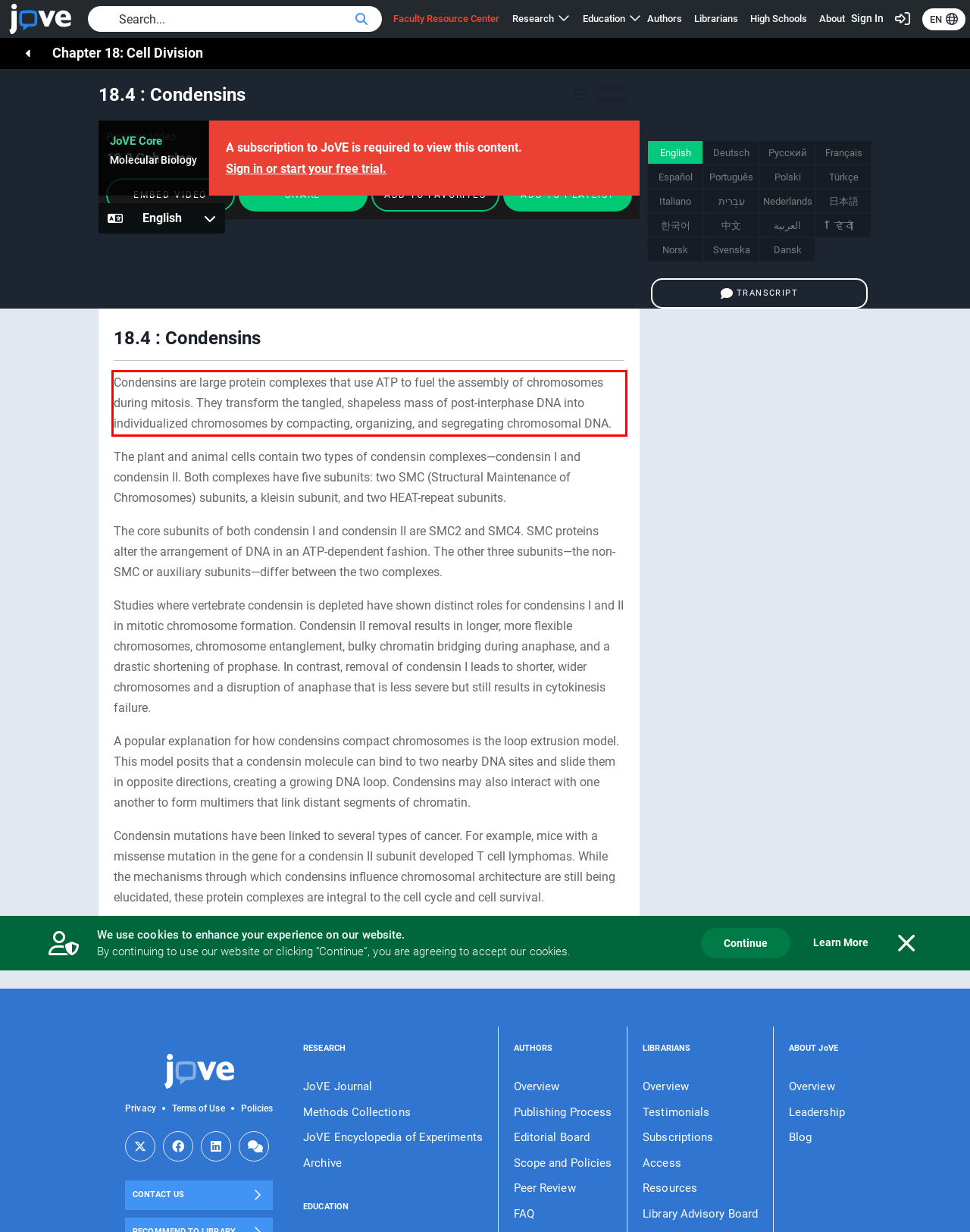The screenshot provided shows a webpage with a red bounding box. Apply OCR to the text within this red bounding box and provide the extracted content.

Condensins are large protein complexes that use ATP to fuel the assembly of chromosomes during mitosis. They transform the tangled, shapeless mass of post-interphase DNA into individualized chromosomes by compacting, organizing, and segregating chromosomal DNA.